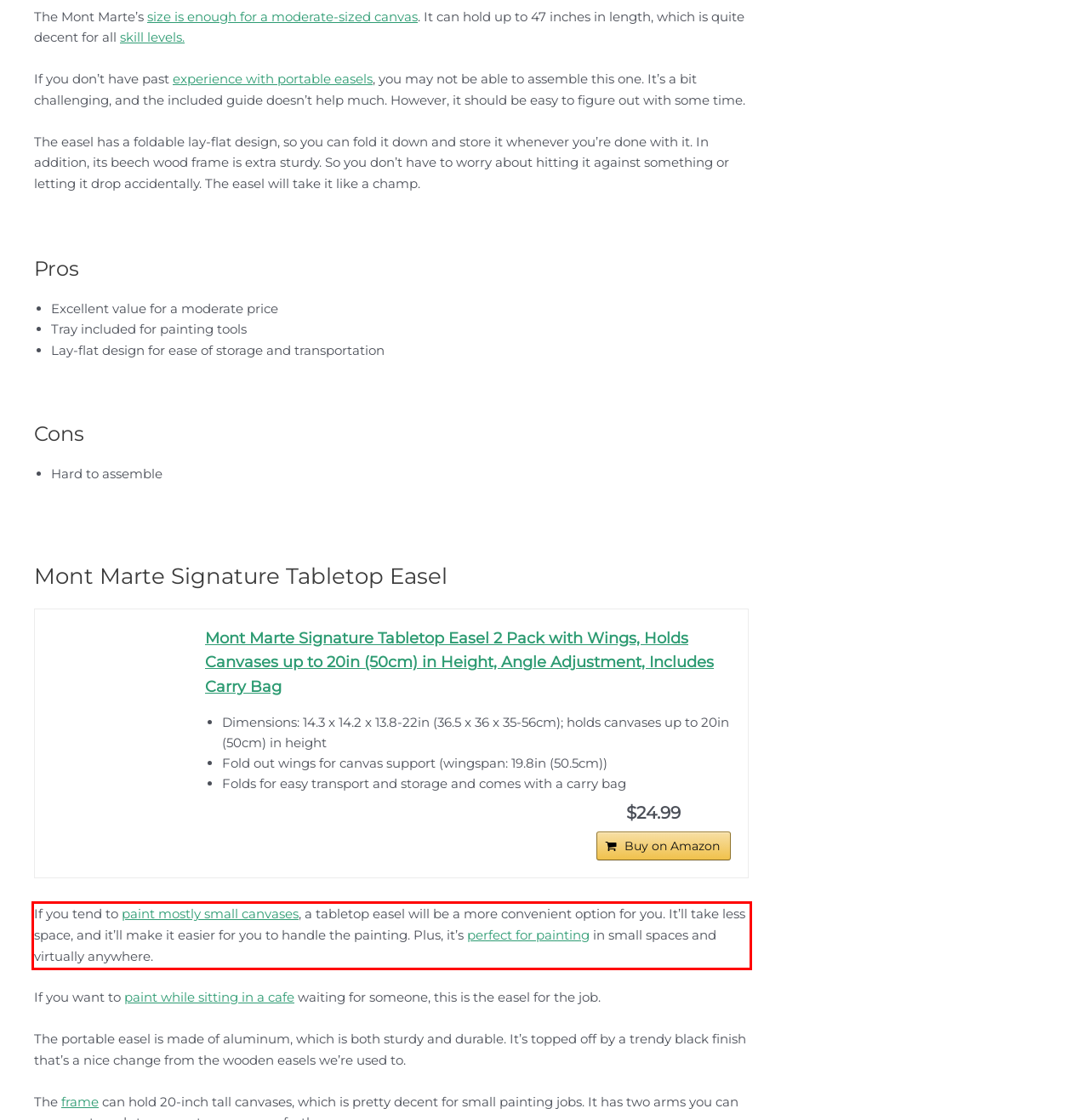Inspect the webpage screenshot that has a red bounding box and use OCR technology to read and display the text inside the red bounding box.

If you tend to paint mostly small canvases, a tabletop easel will be a more convenient option for you. It’ll take less space, and it’ll make it easier for you to handle the painting. Plus, it’s perfect for painting in small spaces and virtually anywhere.